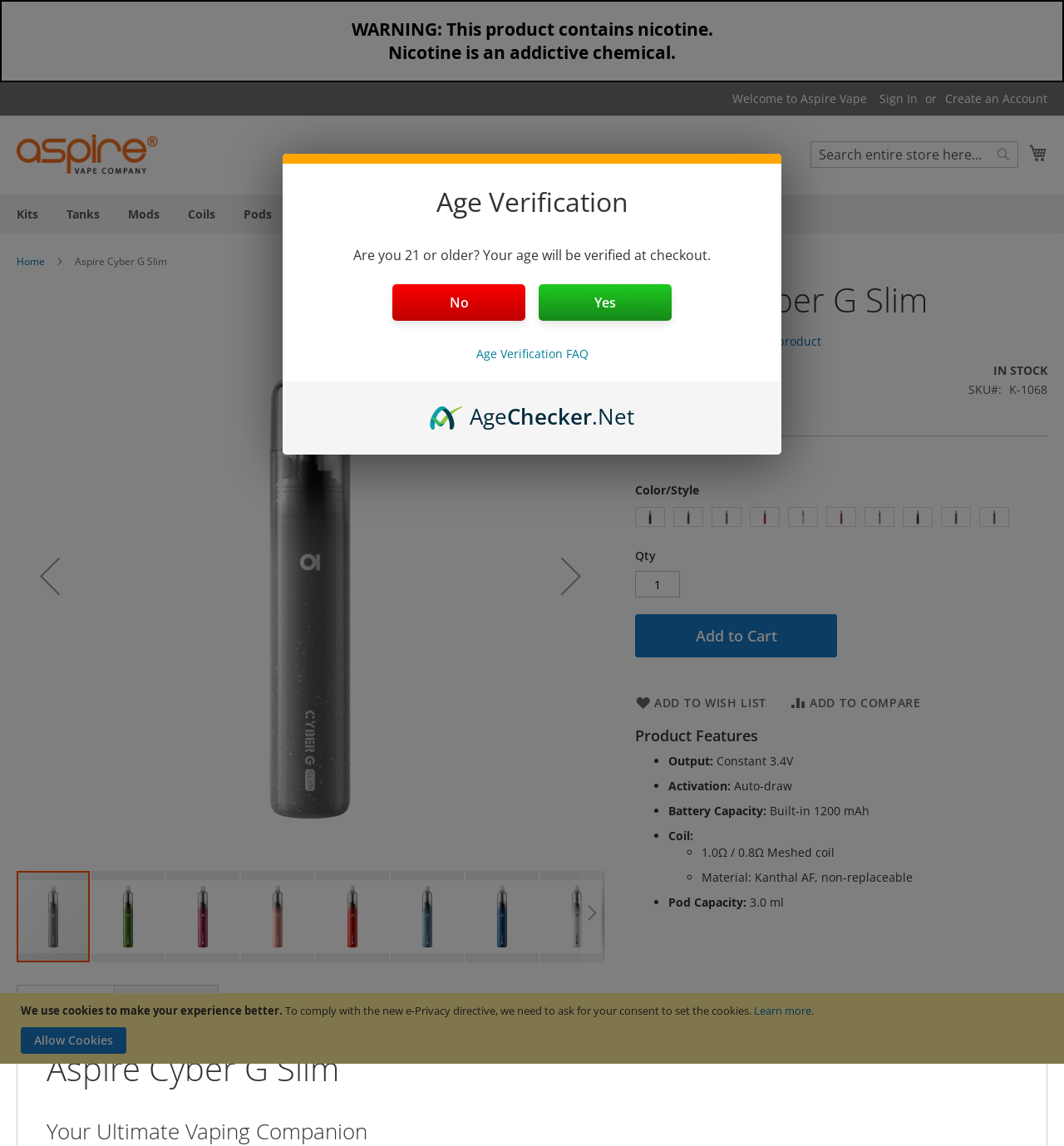What is the price of the product?
Please respond to the question with a detailed and thorough explanation.

The price of the product can be found in the LayoutTable element on the webpage, which is '$12.99'.